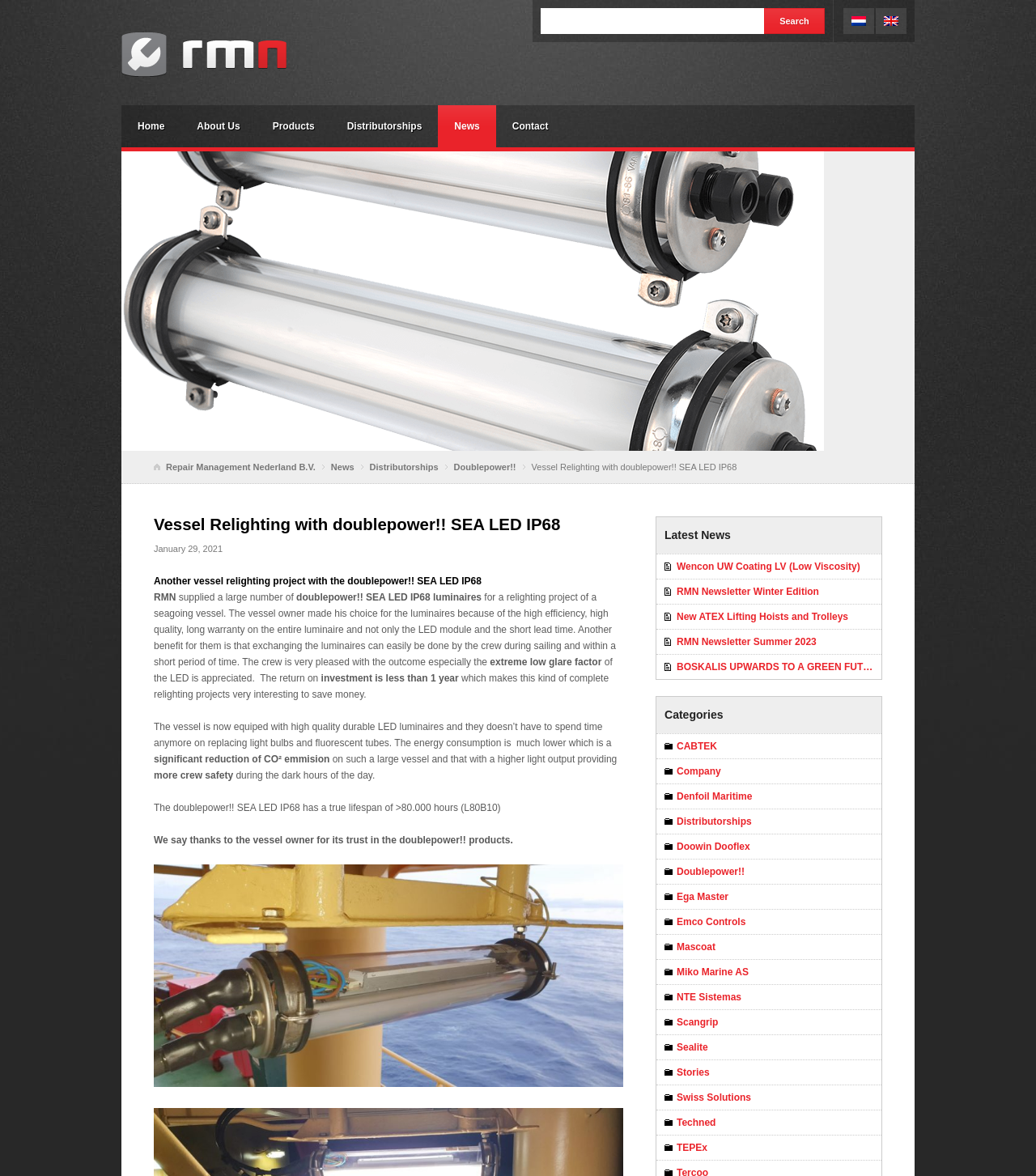Refer to the element description Dutch and identify the corresponding bounding box in the screenshot. Format the coordinates as (top-left x, top-left y, bottom-right x, bottom-right y) with values in the range of 0 to 1.

[0.814, 0.007, 0.844, 0.029]